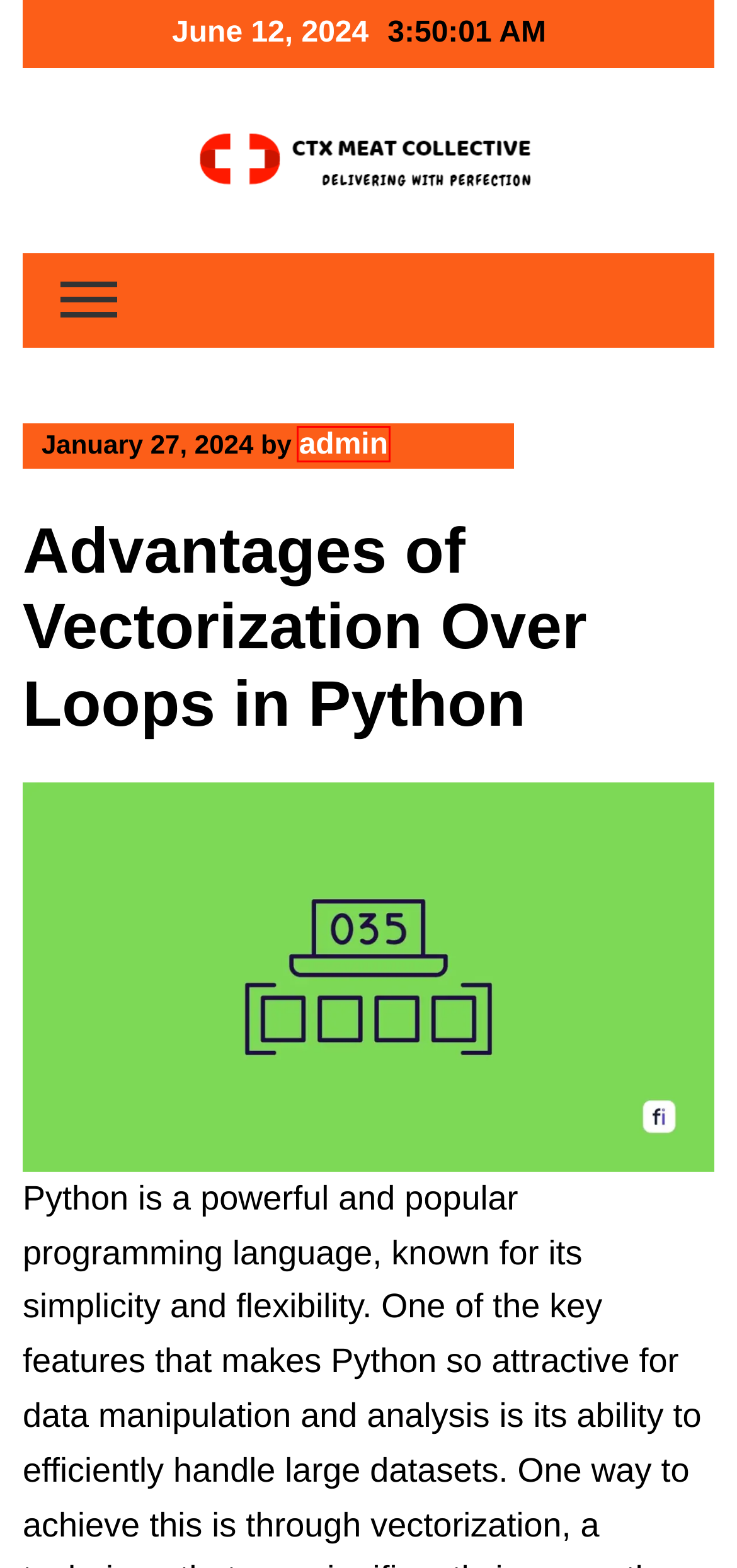You are presented with a screenshot of a webpage with a red bounding box. Select the webpage description that most closely matches the new webpage after clicking the element inside the red bounding box. The options are:
A. CTX Meat Collective – Delivering with Perfection
B. Home – CTX Meat Collective
C. Shopping – CTX Meat Collective
D. Games – CTX Meat Collective
E. Fashion – CTX Meat Collective
F. admin – CTX Meat Collective
G. Unleash the Potential of Your Website: Group Buy SEO Tools Unveiled – CTX Meat Collective
H. 2024 Ultimate Guide to Making Money on TikTok – CTX Meat Collective

F